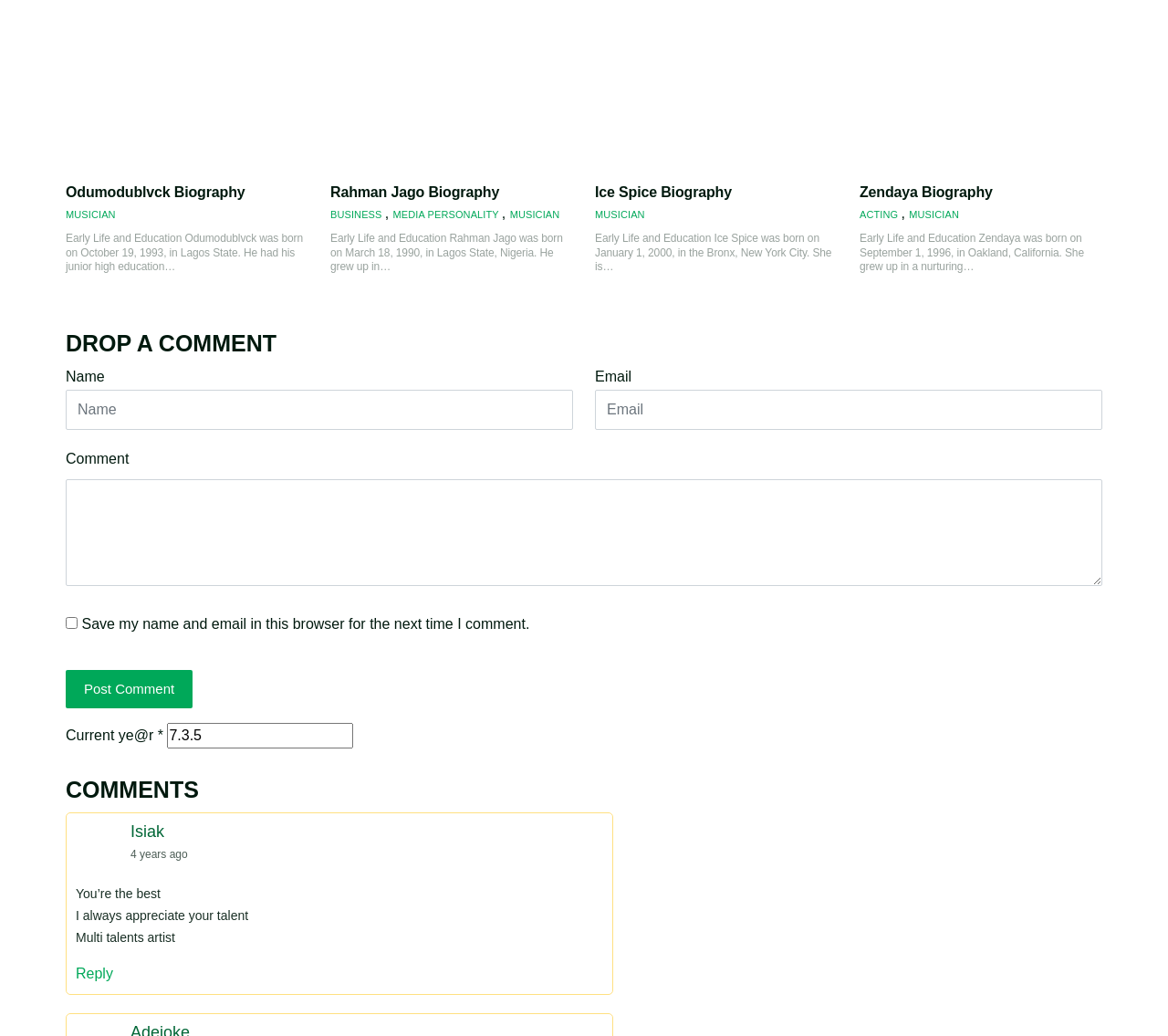Determine the bounding box coordinates for the clickable element required to fulfill the instruction: "Share the page". Provide the coordinates as four float numbers between 0 and 1, i.e., [left, top, right, bottom].

None